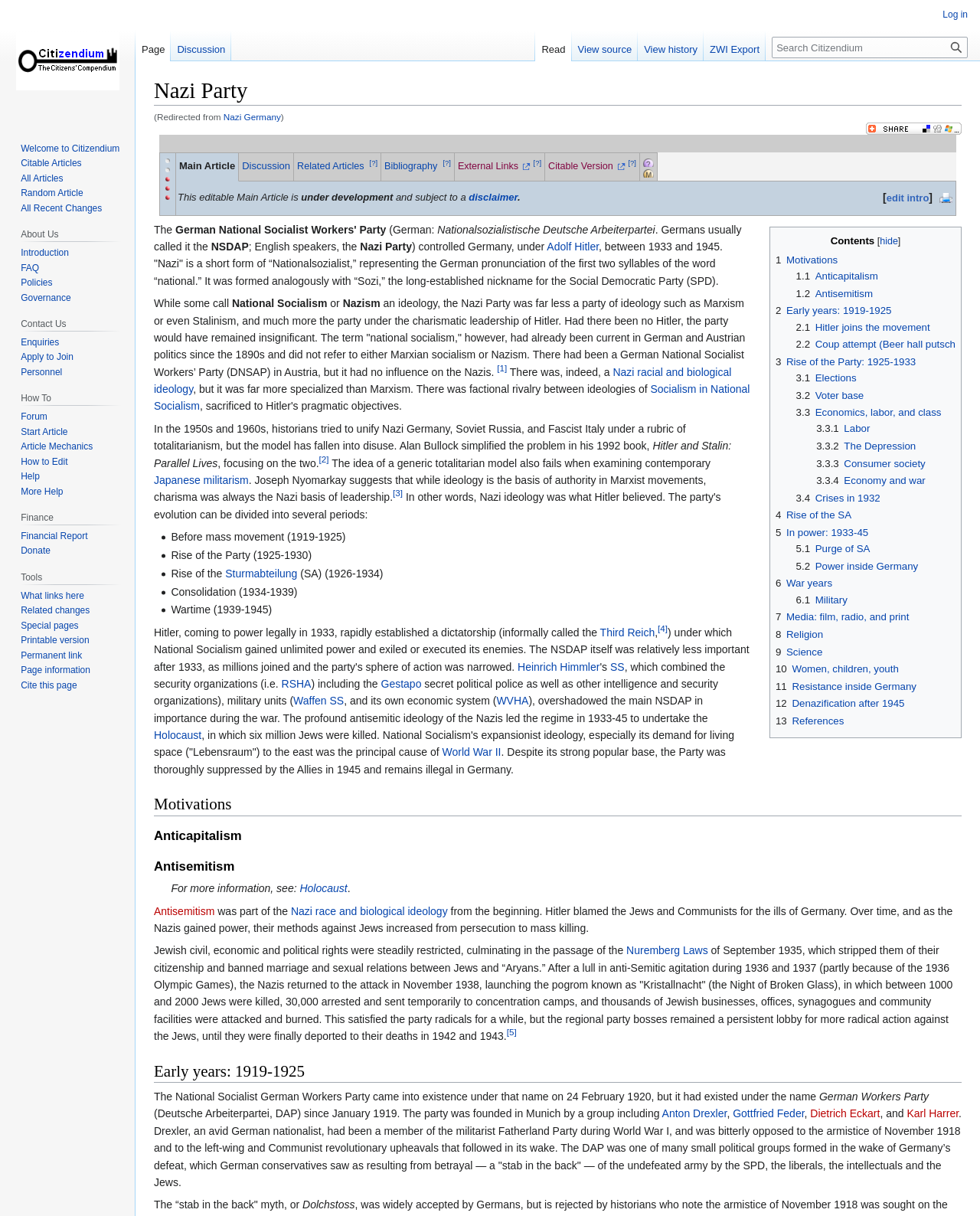Provide the bounding box coordinates of the HTML element this sentence describes: "Nazi race and biological ideology".

[0.297, 0.744, 0.457, 0.754]